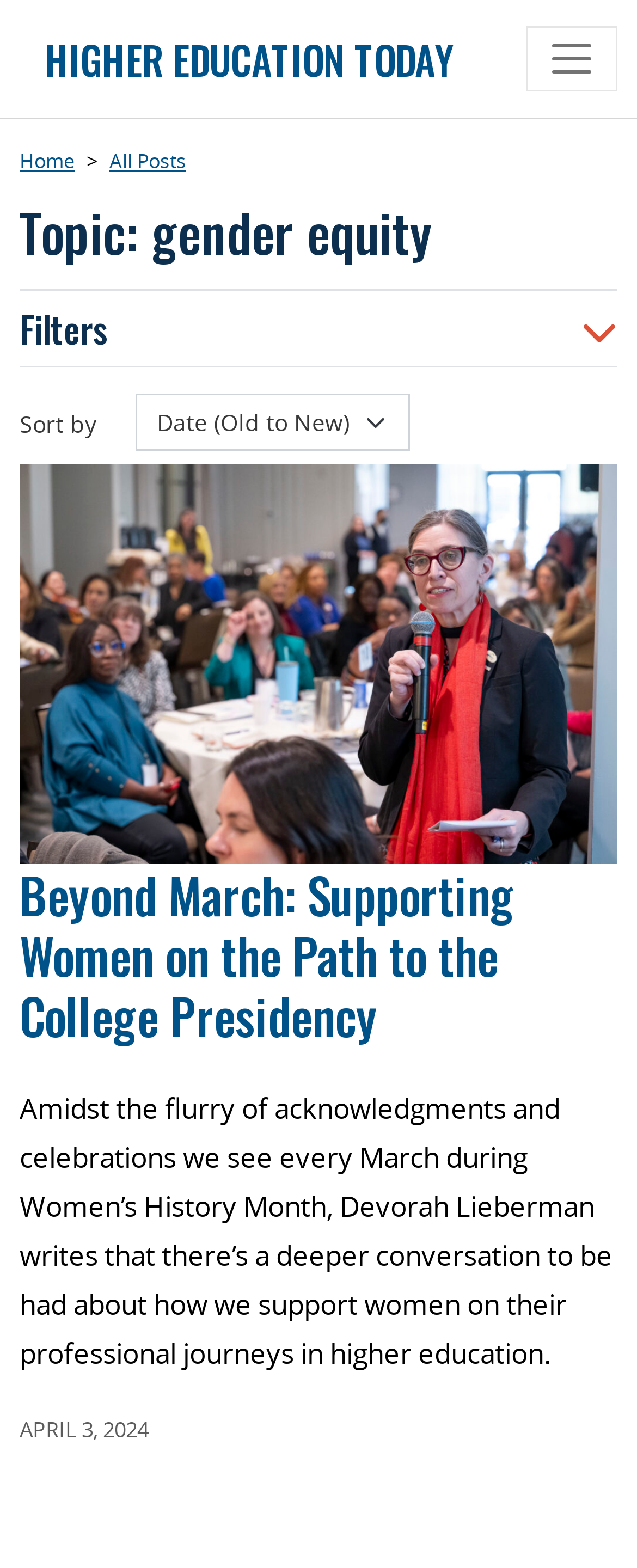Identify the bounding box coordinates for the UI element described by the following text: "parent_node: Filters". Provide the coordinates as four float numbers between 0 and 1, in the format [left, top, right, bottom].

[0.913, 0.194, 0.969, 0.225]